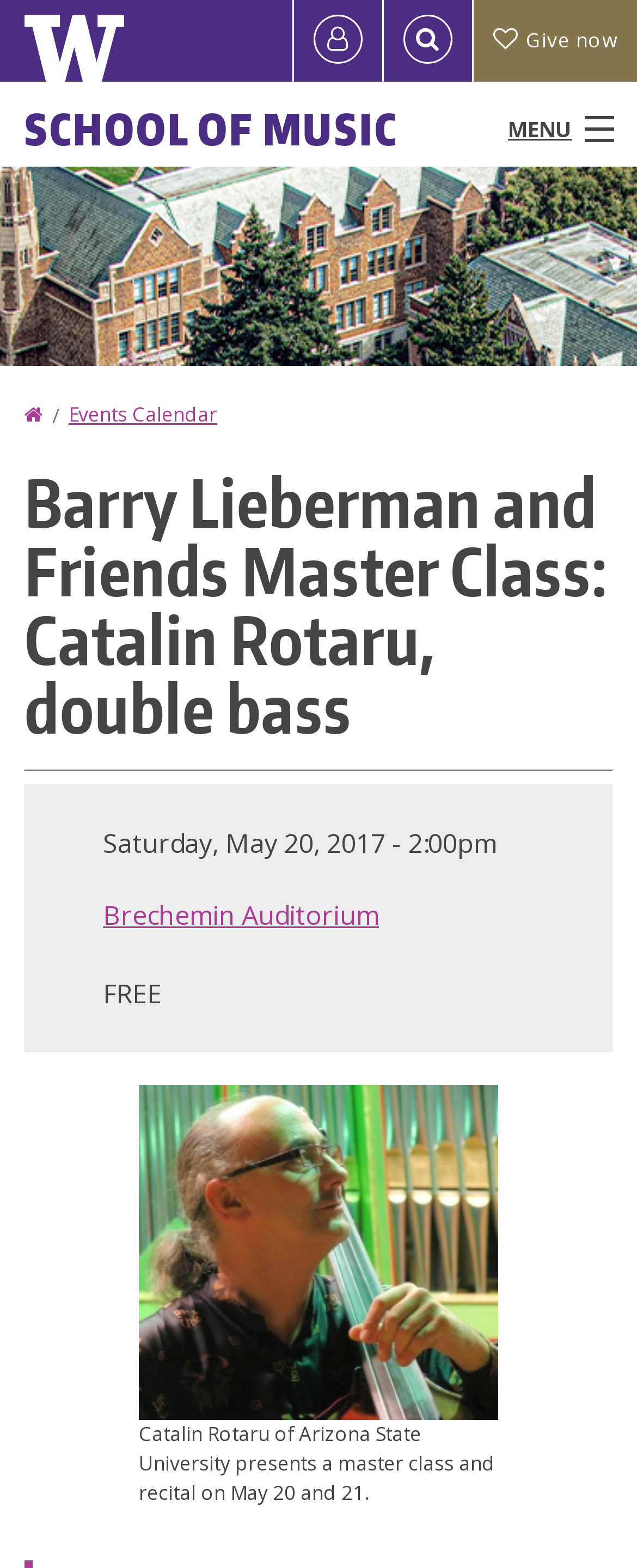What is the event date?
Carefully analyze the image and provide a detailed answer to the question.

I found the event date by looking at the static text 'Saturday, May 20, 2017 - 2:00pm' which is located below the main heading 'Barry Lieberman and Friends Master Class: Catalin Rotaru, double bass'.